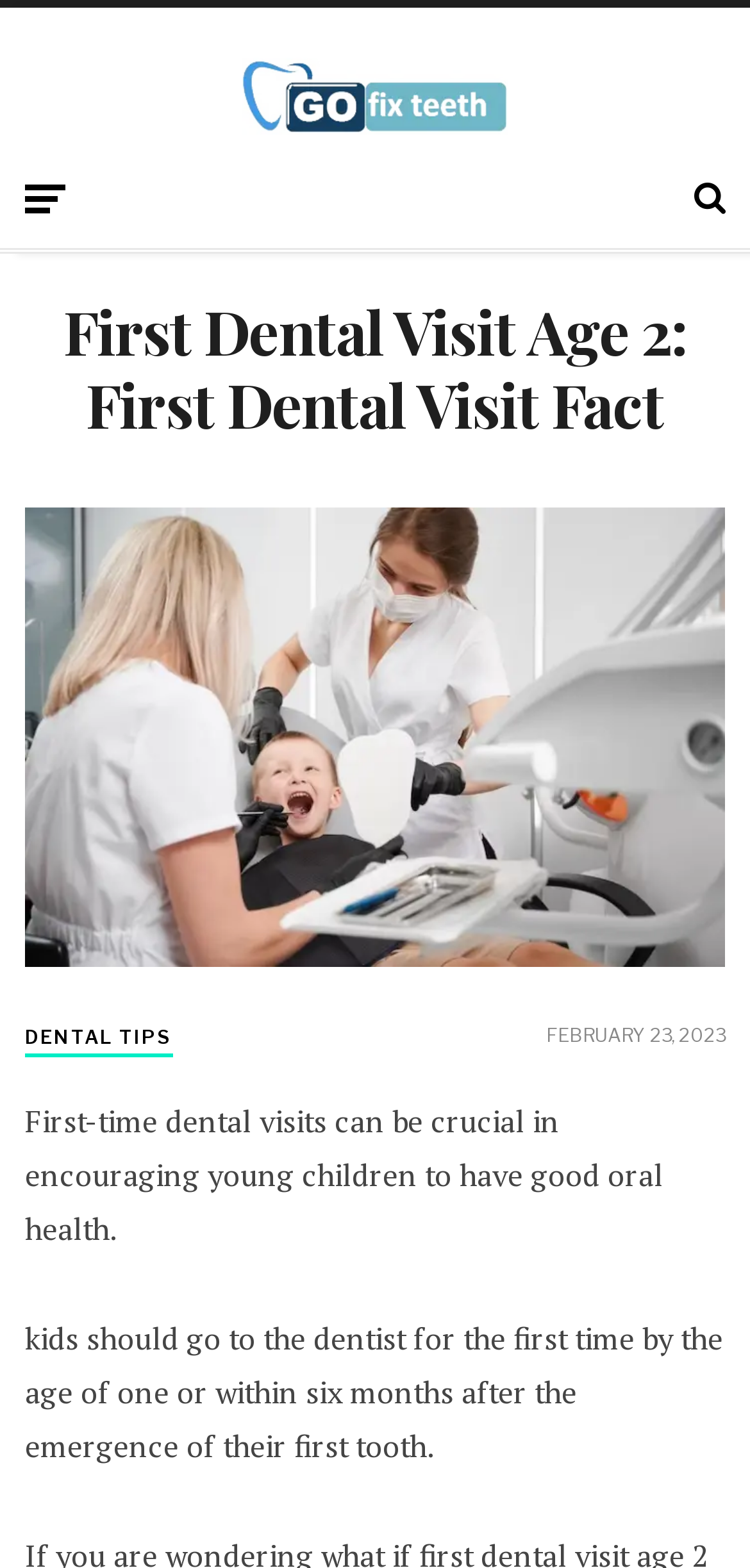What is the purpose of the first dental visit?
Using the image, provide a detailed and thorough answer to the question.

According to the webpage, the purpose of the first dental visit is mentioned in the text 'First-time dental visits can be crucial in encouraging young children to have good oral health.' This suggests that the purpose of the first dental visit is to encourage good oral health in young children.